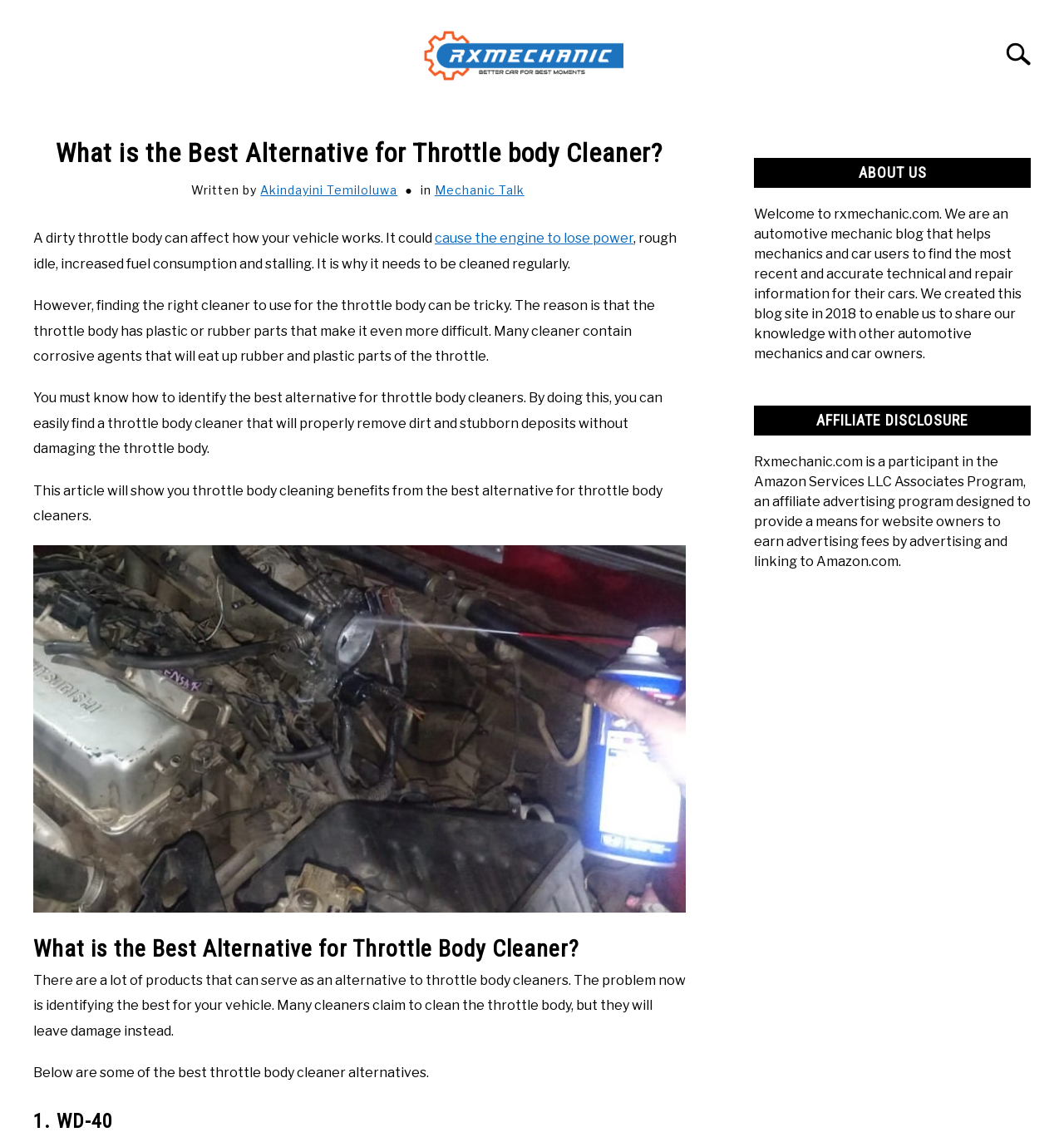What is the affiliate program mentioned on the website?
Kindly answer the question with as much detail as you can.

I found the affiliate program mentioned in the 'AFFILIATE DISCLOSURE' section, which states that the website is a participant in the Amazon Services LLC Associates Program, an affiliate advertising program designed to provide a means for website owners to earn advertising fees by advertising and linking to Amazon.com.